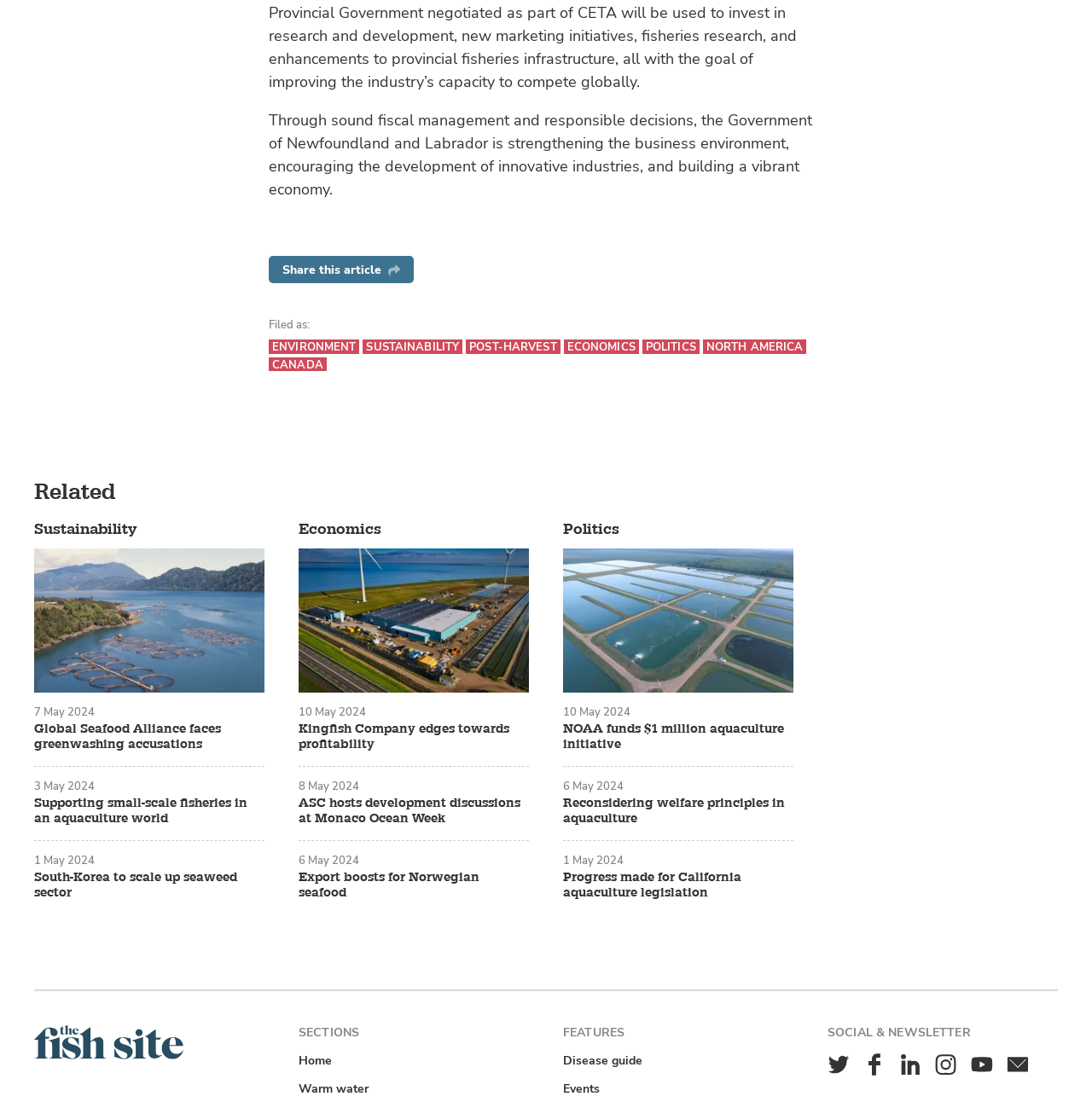Highlight the bounding box coordinates of the region I should click on to meet the following instruction: "Click the 'Share this article' button".

[0.246, 0.231, 0.379, 0.255]